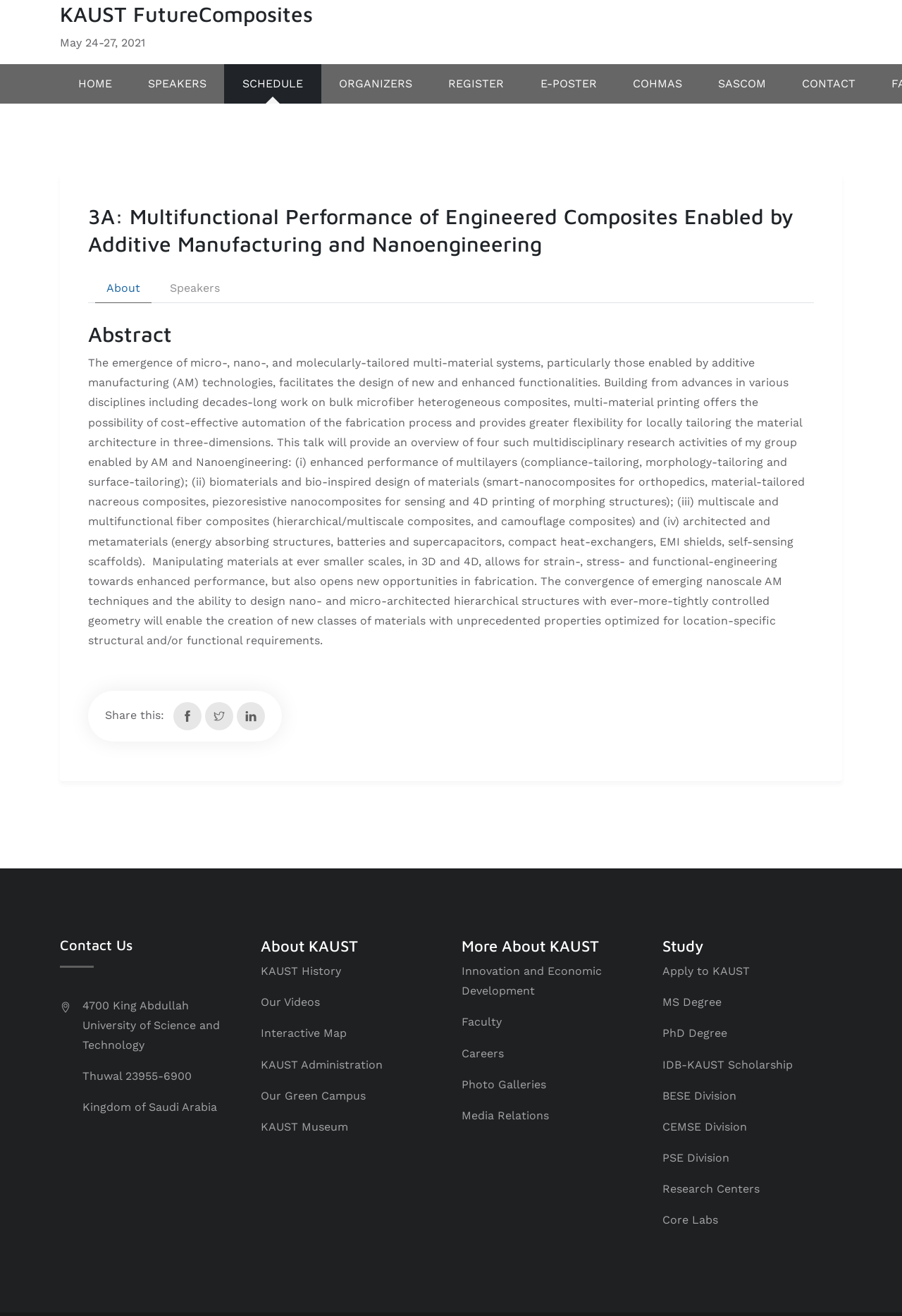Elaborate on the information and visuals displayed on the webpage.

This webpage is about the 3A: Multifunctional Performance of Engineered Composites Enabled by Additive Manufacturing and Nanoengineering conference. At the top, there is a heading "KAUST FutureComposites" followed by the dates "May 24-27, 2021". Below this, there is a navigation menu with links to "HOME", "SPEAKERS", "SCHEDULE", "ORGANIZERS", "REGISTER", "E-POSTER", "COHMAS", "SASCOM", and "CONTACT".

The main content of the page is divided into two sections. On the left, there is a tab list with tabs "About", "Speakers", and others. The "About" tab is selected by default, and it displays an abstract about the conference, which discusses the emergence of micro-, nano-, and molecularly-tailored multi-material systems enabled by additive manufacturing and nanoengineering.

On the right, there are three columns of links and information. The top column has a heading "Contact Us" with the address and location of King Abdullah University of Science and Technology. Below this, there is a heading "About KAUST" with links to "KAUST History", "Our Videos", "Interactive Map", and others. The middle column has a heading "More About KAUST" with links to "Innovation and Economic Development", "Faculty", "Careers", and others. The bottom column has a heading "Study" with links to "Apply to KAUST", "MS Degree", "PhD Degree", and others.

At the bottom of the page, there are social media links to share the page, and a footer with more links to "KAUST Museum", "Media Relations", and others.